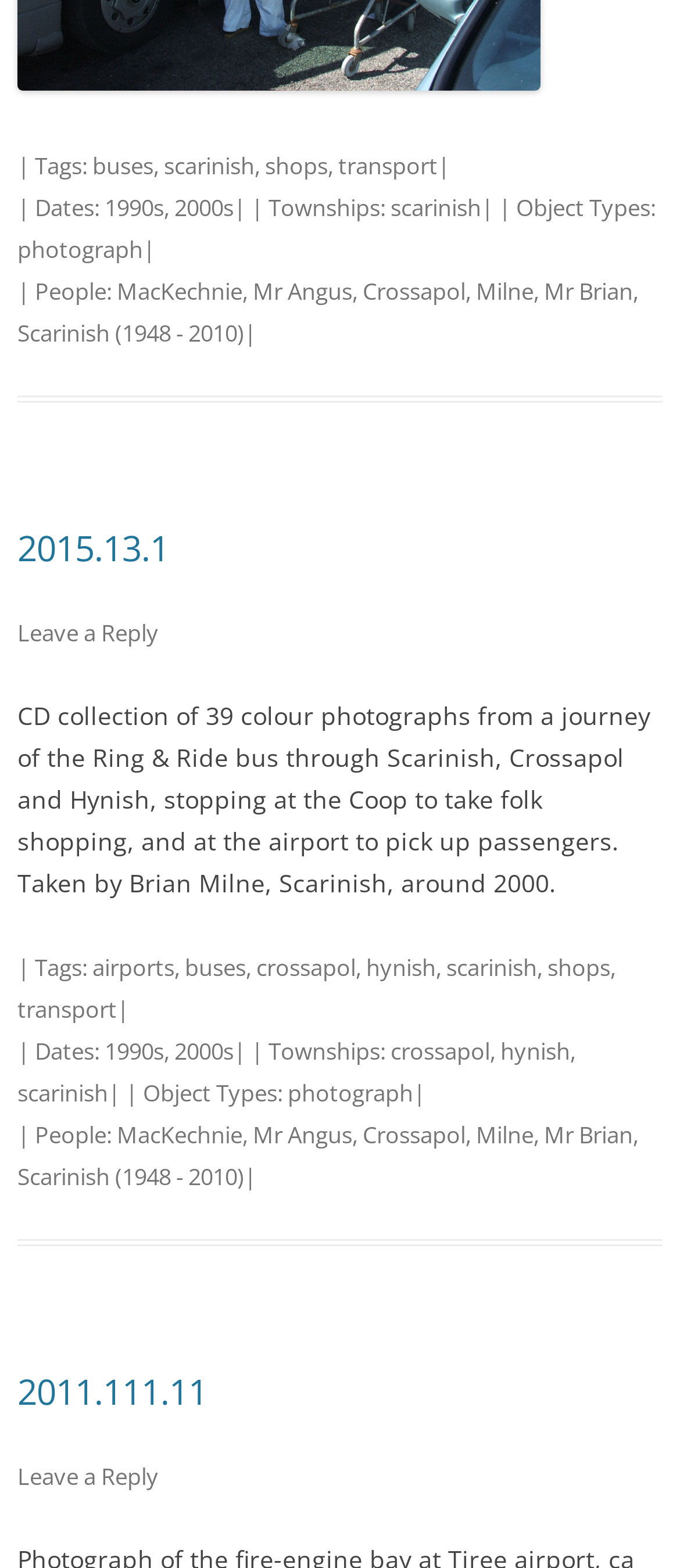Using the details in the image, give a detailed response to the question below:
Who took the photographs around 2000?

The answer can be found in the static text description under the heading '2015.13.1', which mentions that the photographs were taken by Brian Milne, Scarinish, around 2000.